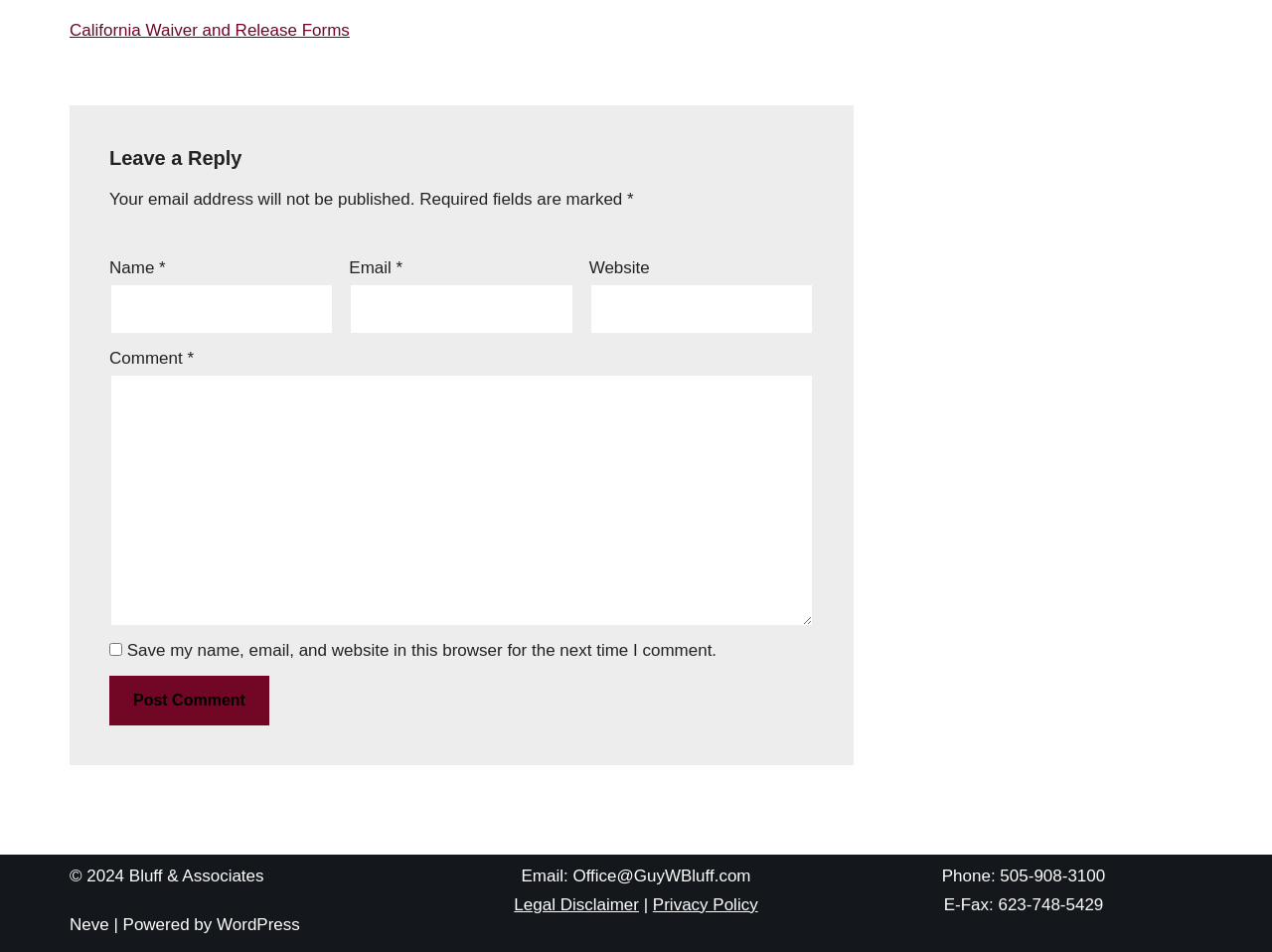Please specify the bounding box coordinates for the clickable region that will help you carry out the instruction: "Click the 'California Waiver and Release Forms' link".

[0.055, 0.022, 0.275, 0.042]